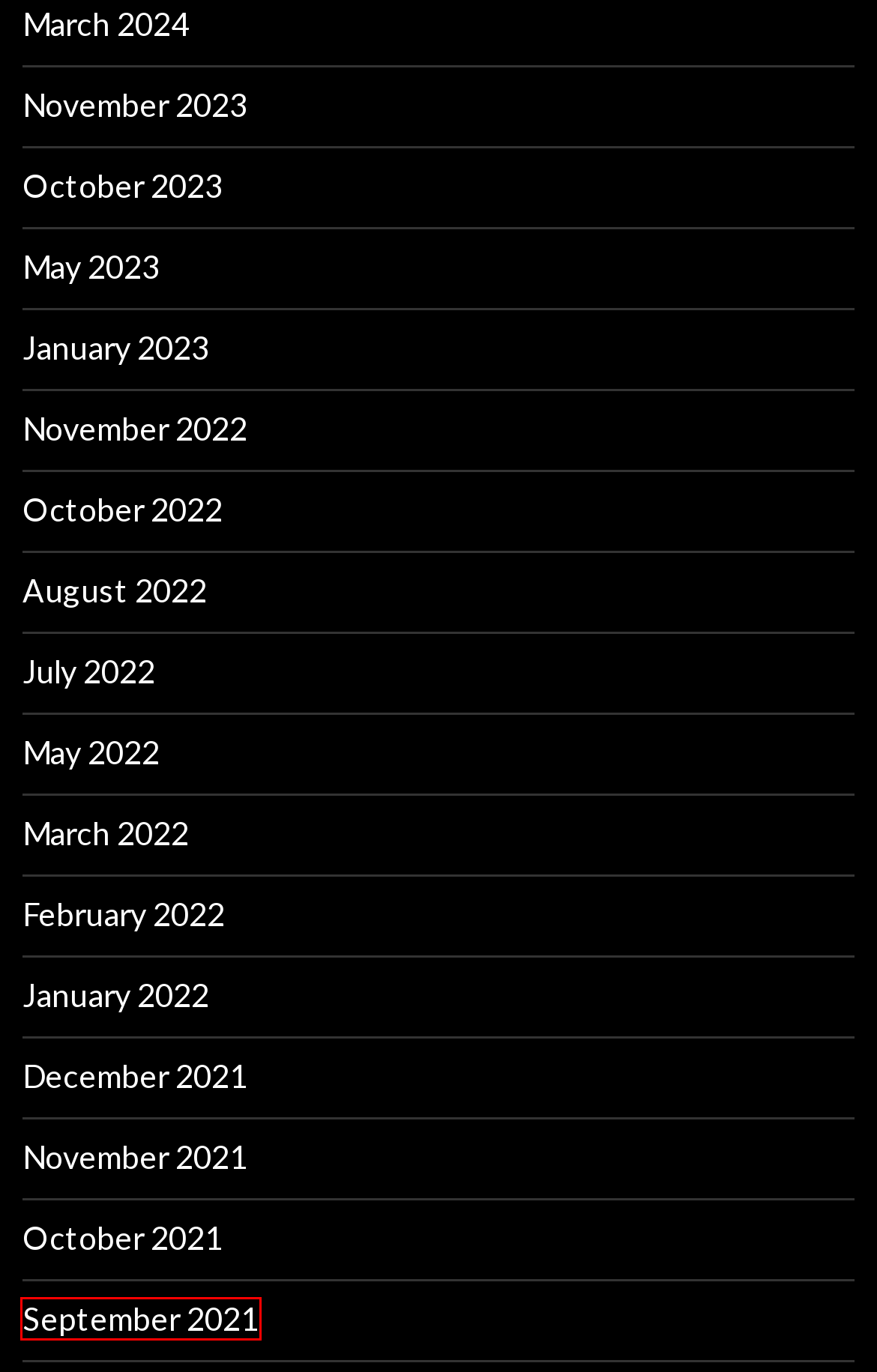You have a screenshot of a webpage with a red bounding box around an element. Select the webpage description that best matches the new webpage after clicking the element within the red bounding box. Here are the descriptions:
A. August | 2022 | Aussie Barons
B. October | 2023 | Aussie Barons
C. September | 2021 | Aussie Barons
D. May | 2022 | Aussie Barons
E. December | 2021 | Aussie Barons
F. October | 2022 | Aussie Barons
G. March | 2022 | Aussie Barons
H. March | 2024 | Aussie Barons

C